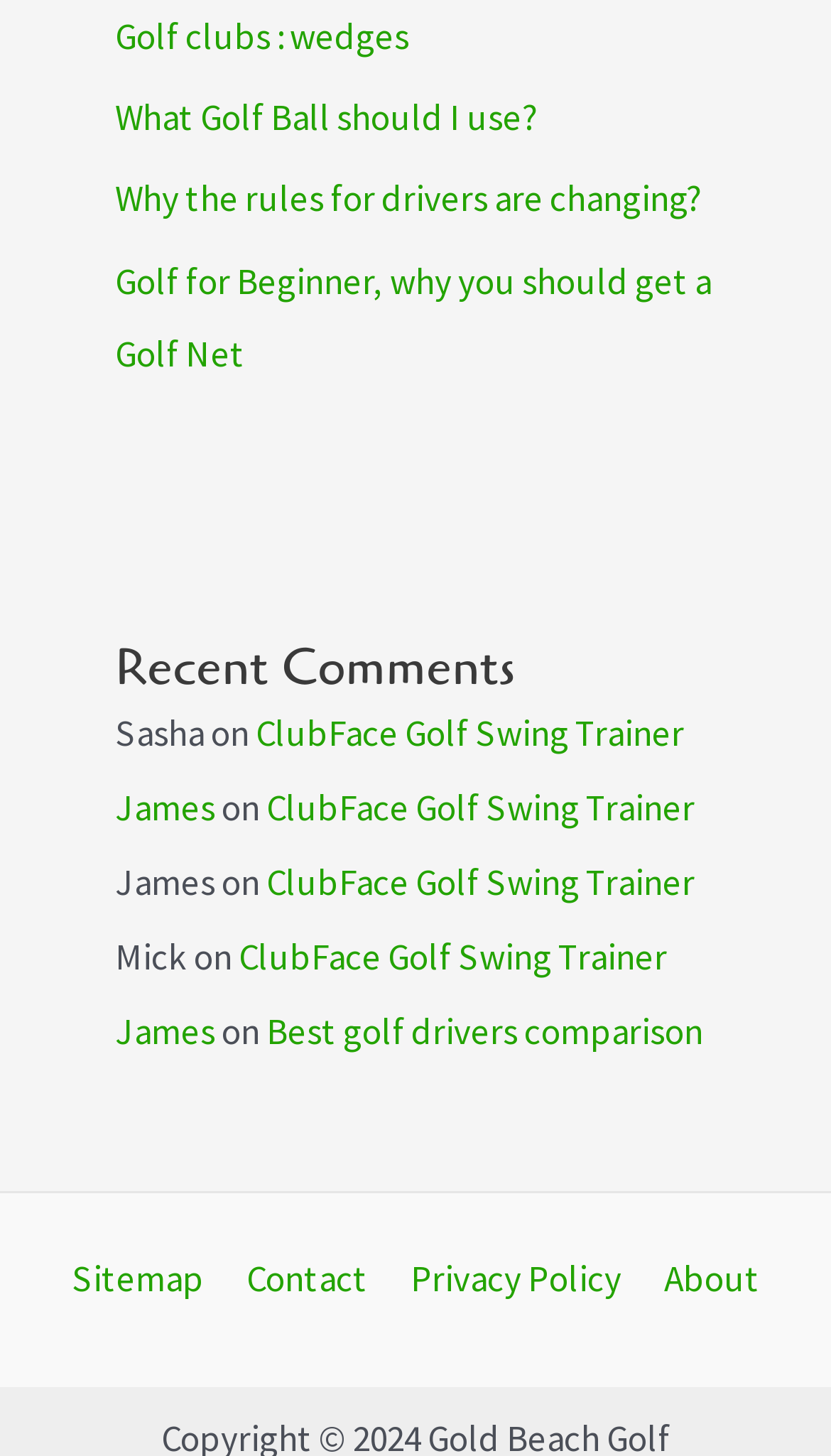Locate the bounding box coordinates of the element that should be clicked to execute the following instruction: "Read 'Recent Comments'".

[0.138, 0.436, 0.862, 0.482]